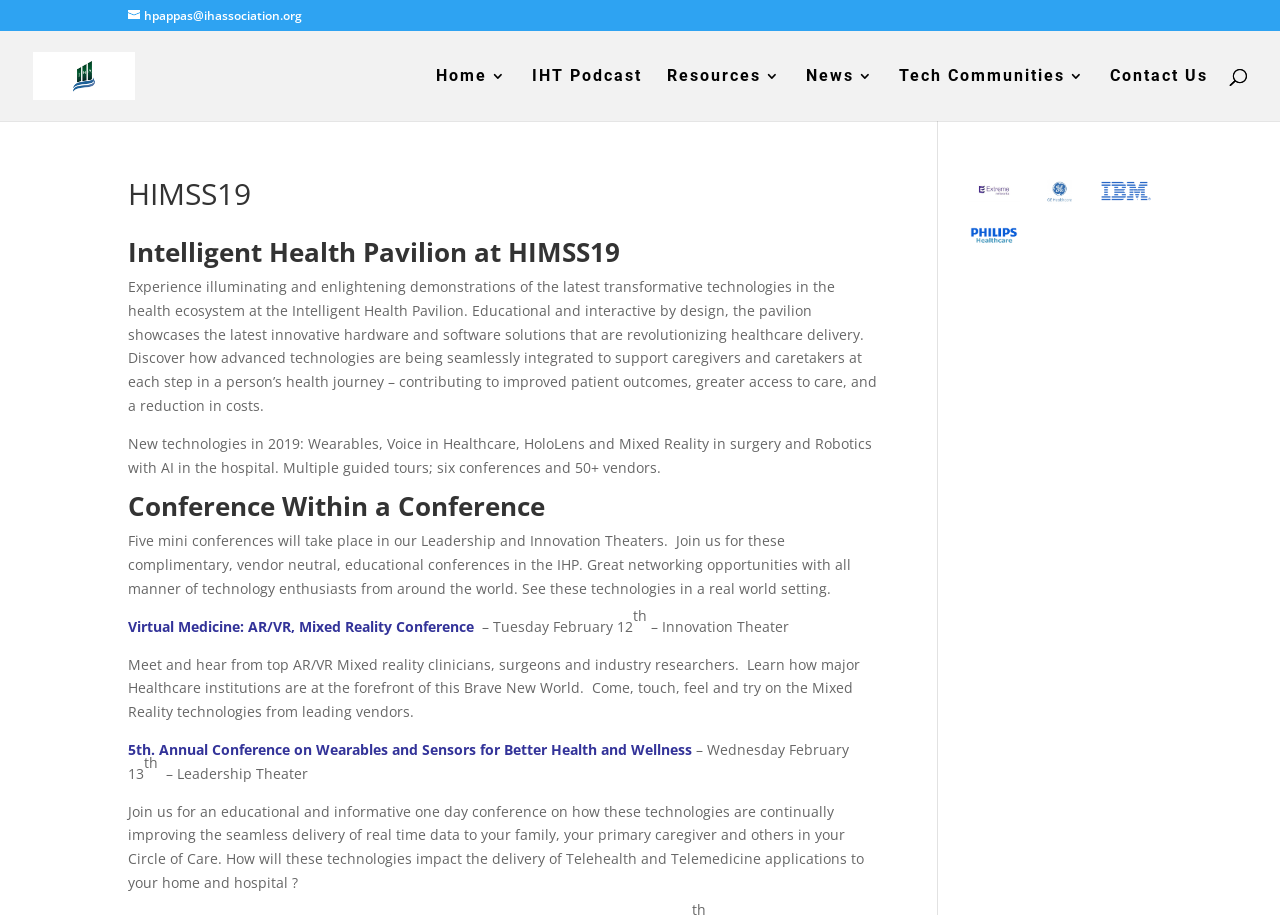Please identify the bounding box coordinates of the clickable element to fulfill the following instruction: "Go to Home page". The coordinates should be four float numbers between 0 and 1, i.e., [left, top, right, bottom].

[0.341, 0.075, 0.396, 0.132]